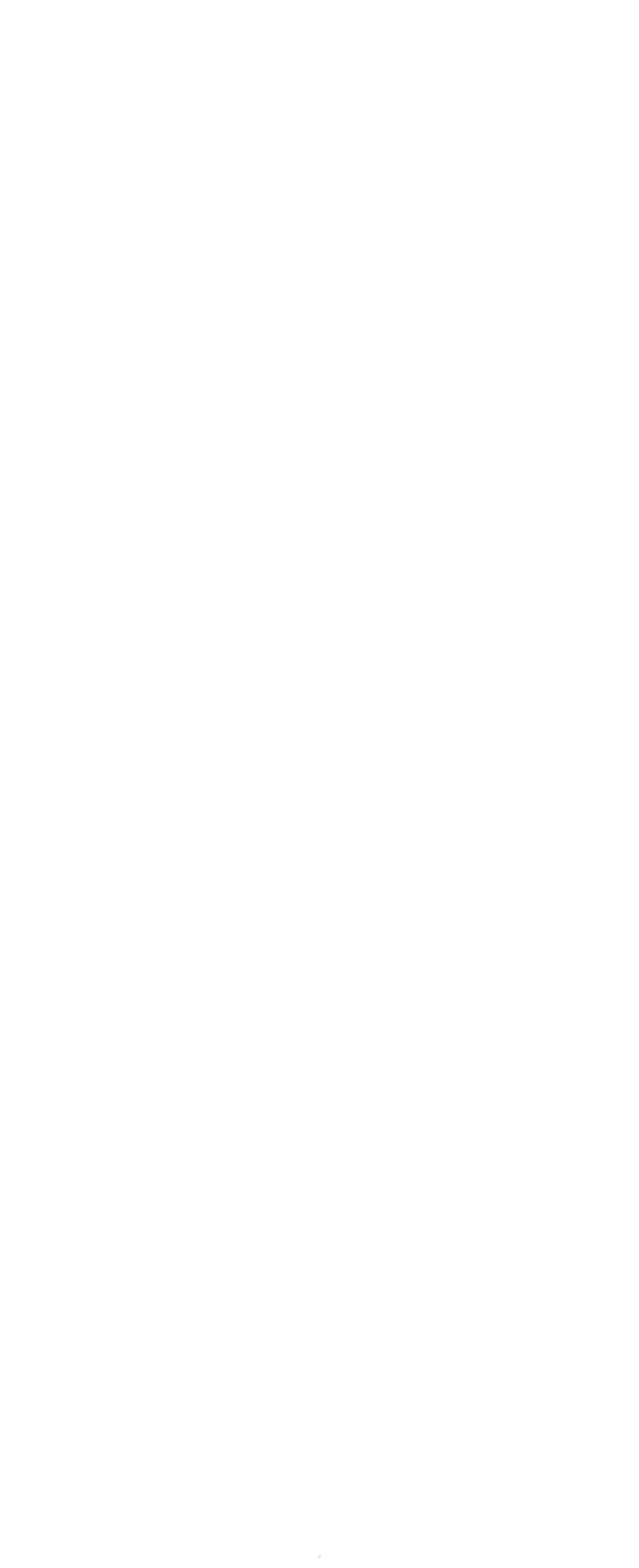What is the relationship between 'pulley' and 'belt'?
Please provide a single word or phrase as your answer based on the image.

Related